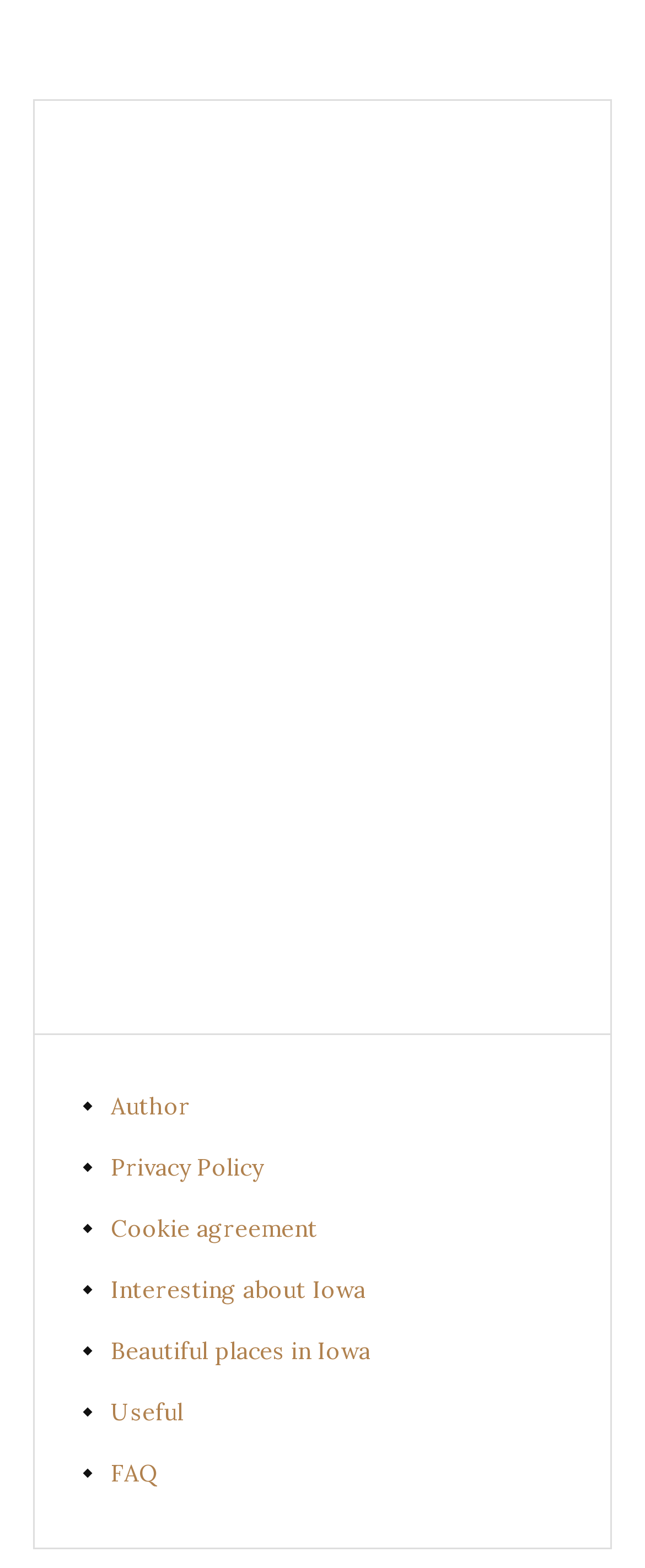How many links are there in the footer?
Using the screenshot, give a one-word or short phrase answer.

7